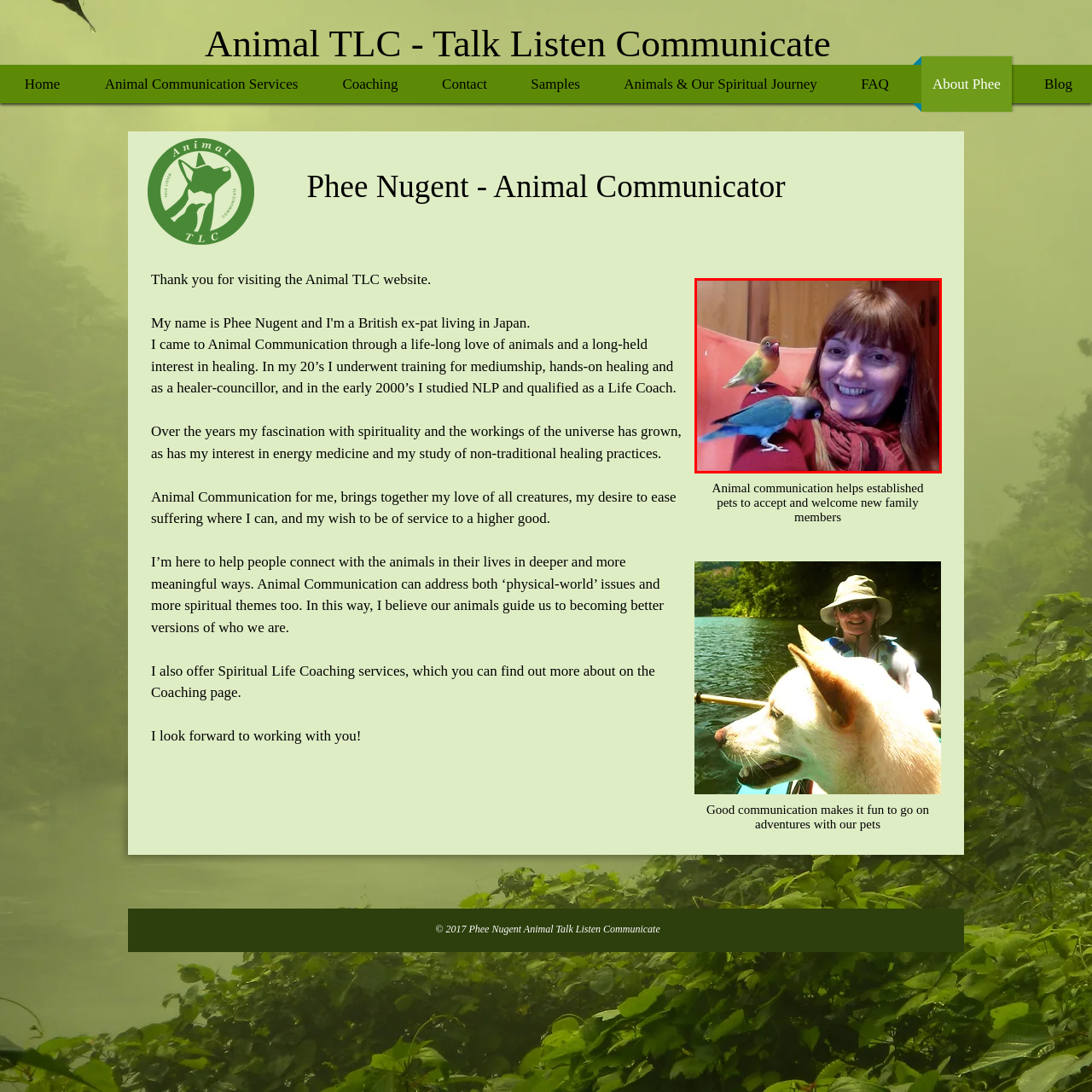Generate a comprehensive caption for the image section marked by the red box.

In this warm and inviting image, Phee Nugent, an animal communicator, beams with joy as she poses with two vibrant lovebirds on her shoulder and arm. The lovebirds, showcasing rich colors—one in bright yellow and the other in a stunning blue—add a playful spirit to the scene. Phee, with her long, auburn hair and a cozy red sweater paired with a matching scarf, reflects a deep connection to the animals, highlighting her passion for fostering communication between pets and their humans. The soft background and her genuine smile convey a sense of comfort and openness, embodying her commitment to helping people understand their pets better. This moment perfectly encapsulates her mission at Animal TLC (Talk Listen Communicate), where she bridges the gap between humans and their beloved companions.